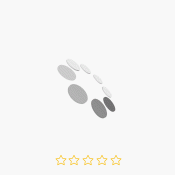Is the item available for purchase?
Using the image as a reference, give an elaborate response to the question.

The presence of a price tag and options for adding the item directly to a shopping cart suggests that the item is available for purchase, indicating strong user engagement possibilities.